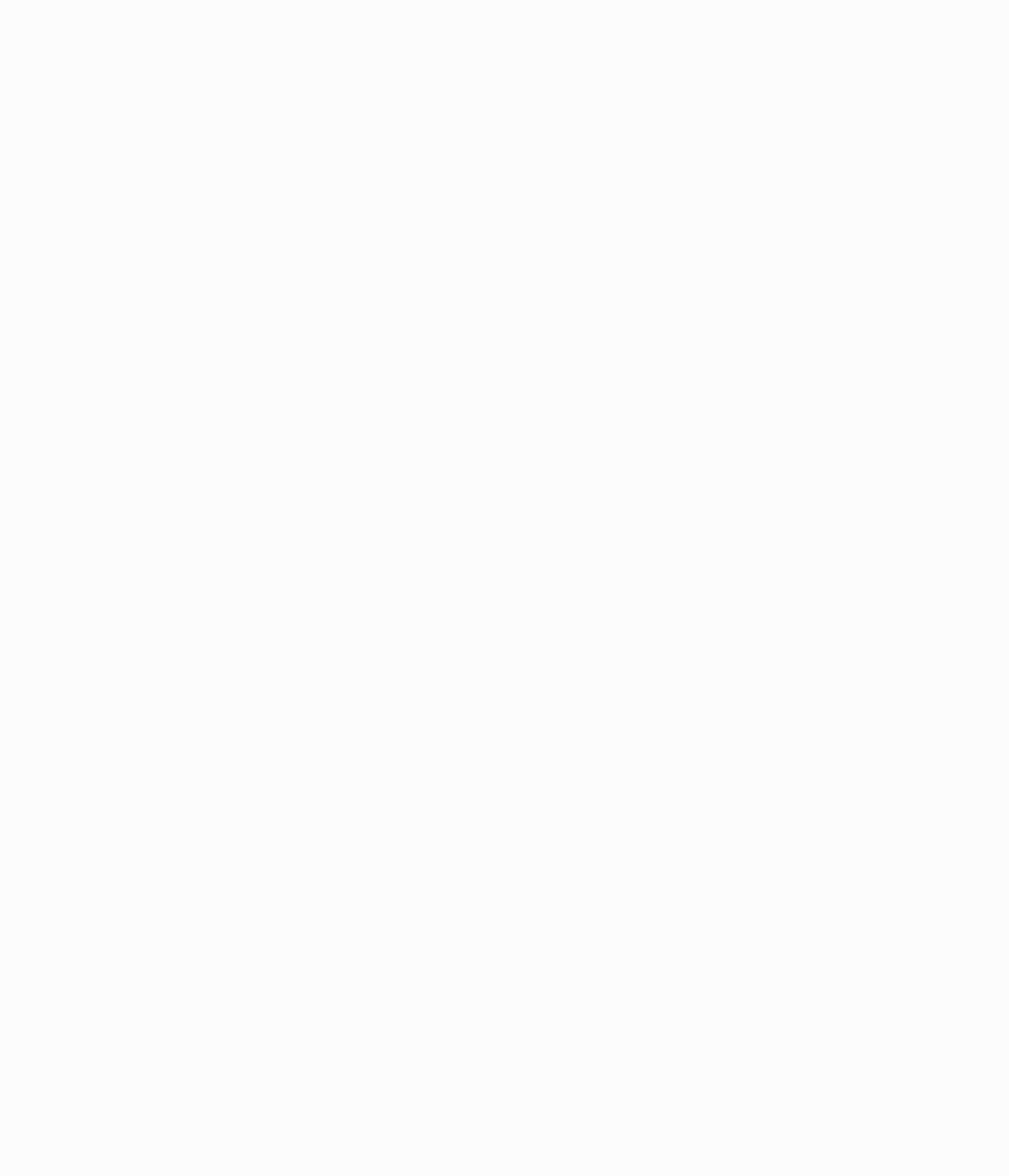Could you indicate the bounding box coordinates of the region to click in order to complete this instruction: "Learn more about Radical Family".

[0.508, 0.178, 0.683, 0.388]